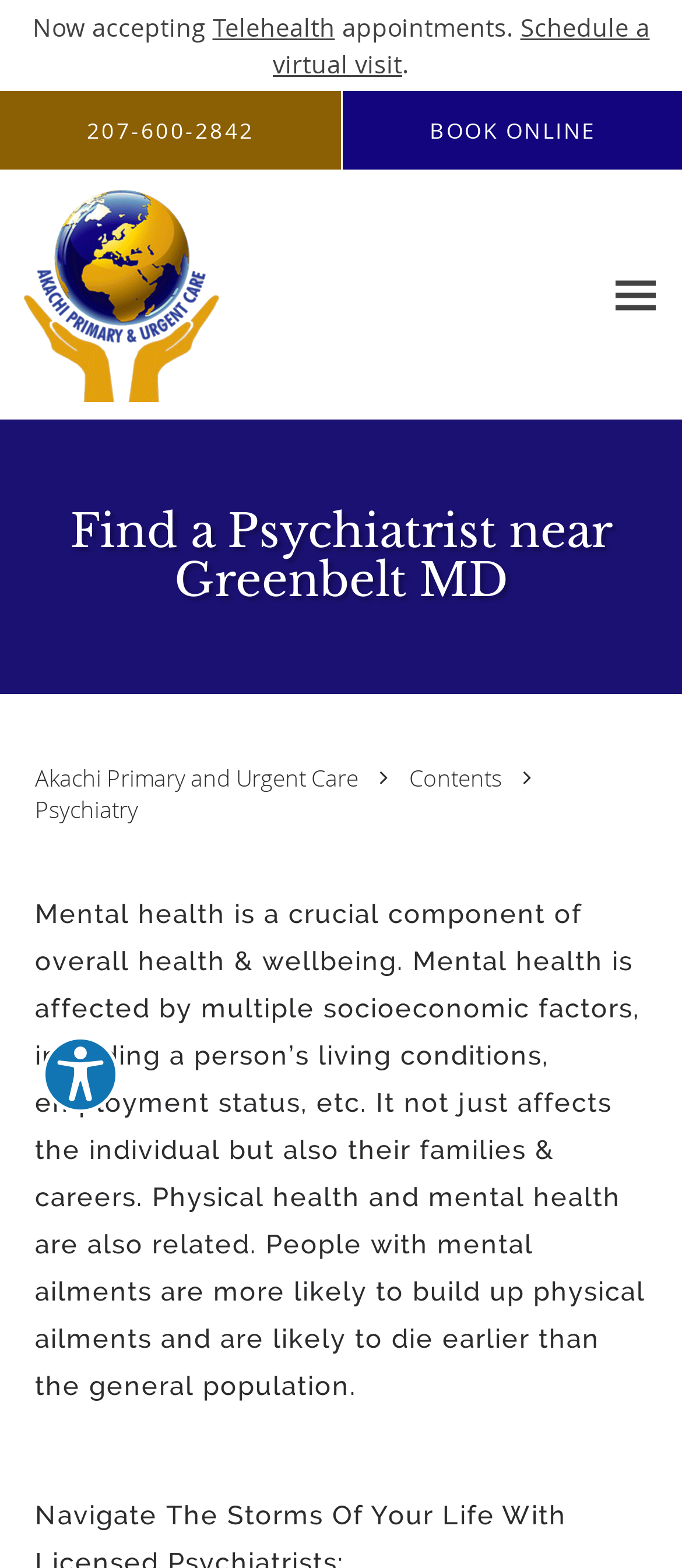What is the topic of the text on the page?
Please provide a single word or phrase as the answer based on the screenshot.

Mental health